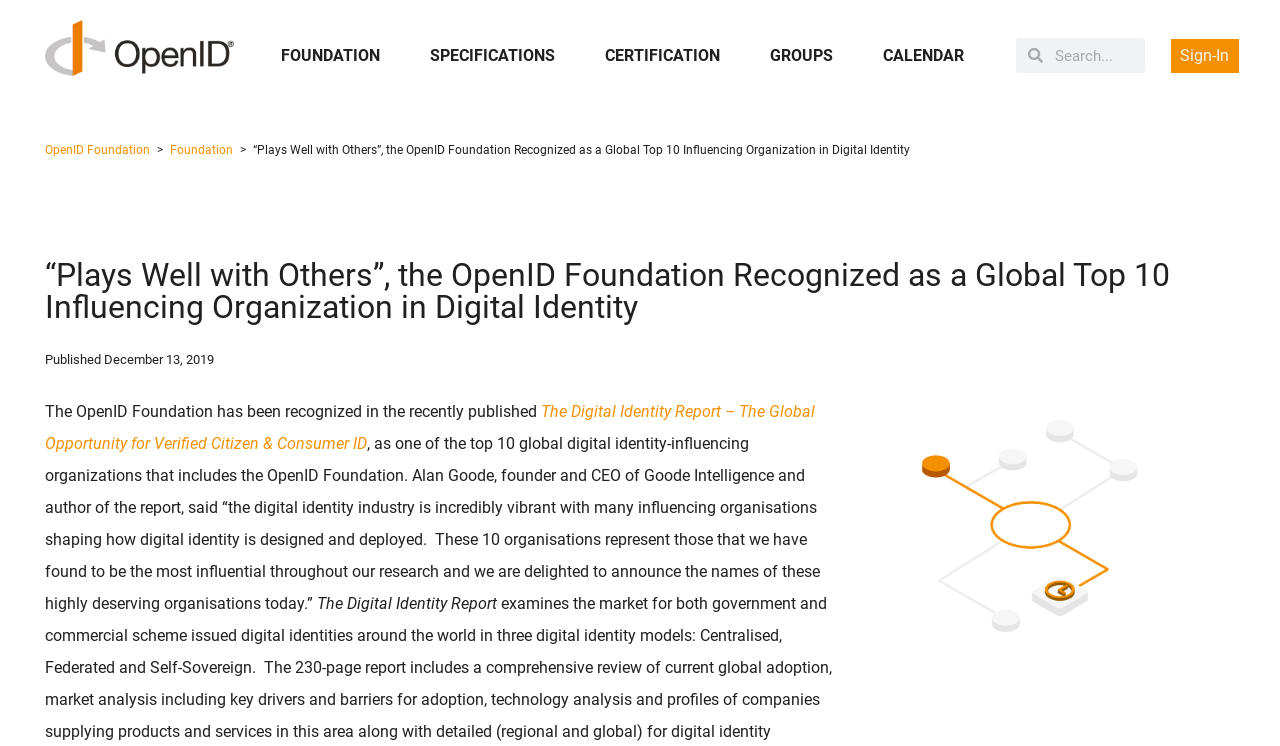Please find the bounding box coordinates of the section that needs to be clicked to achieve this instruction: "Read the Digital Identity Report".

[0.035, 0.539, 0.637, 0.608]